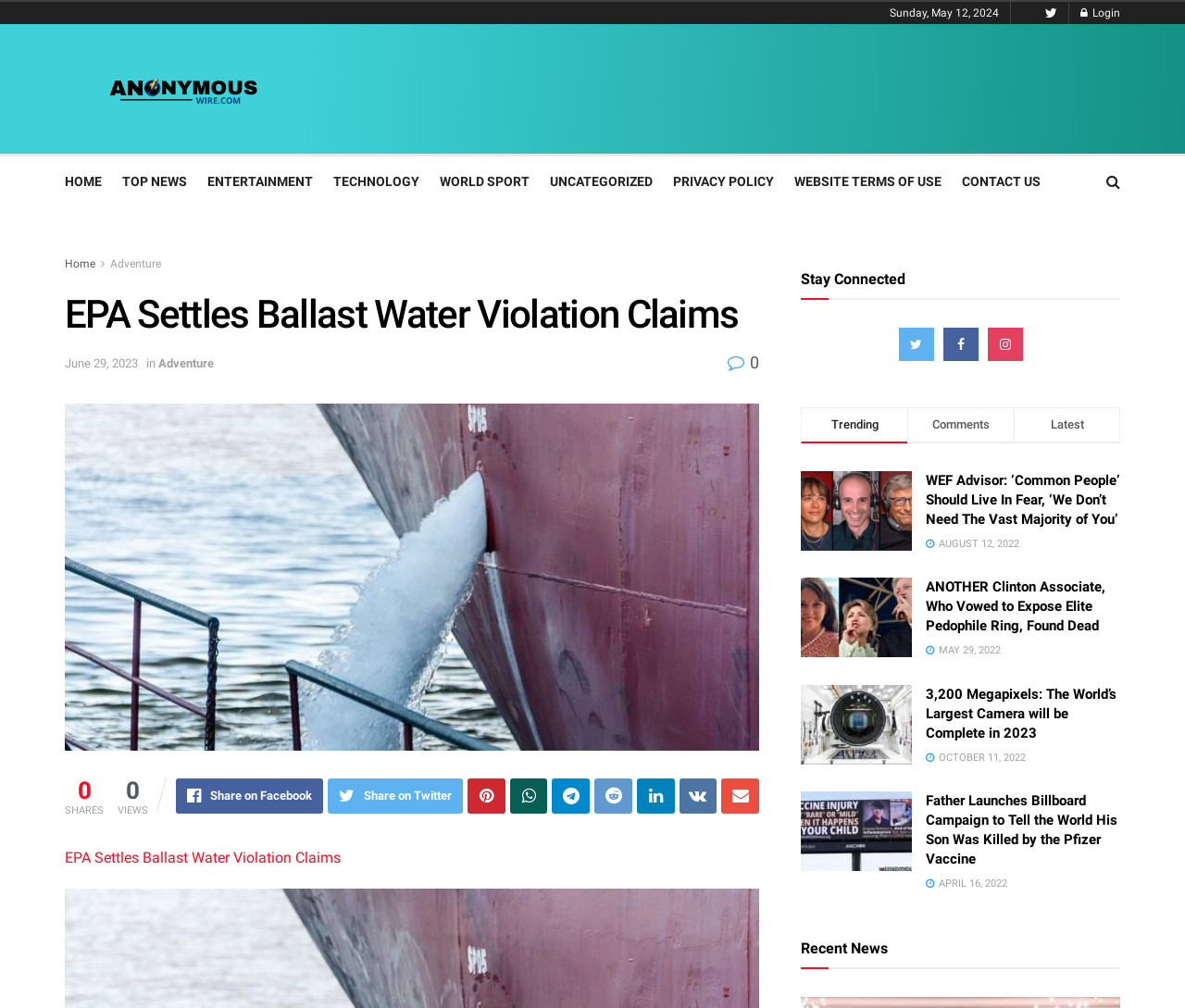Could you indicate the bounding box coordinates of the region to click in order to complete this instruction: "Click on the 'HOME' link".

[0.055, 0.167, 0.086, 0.193]